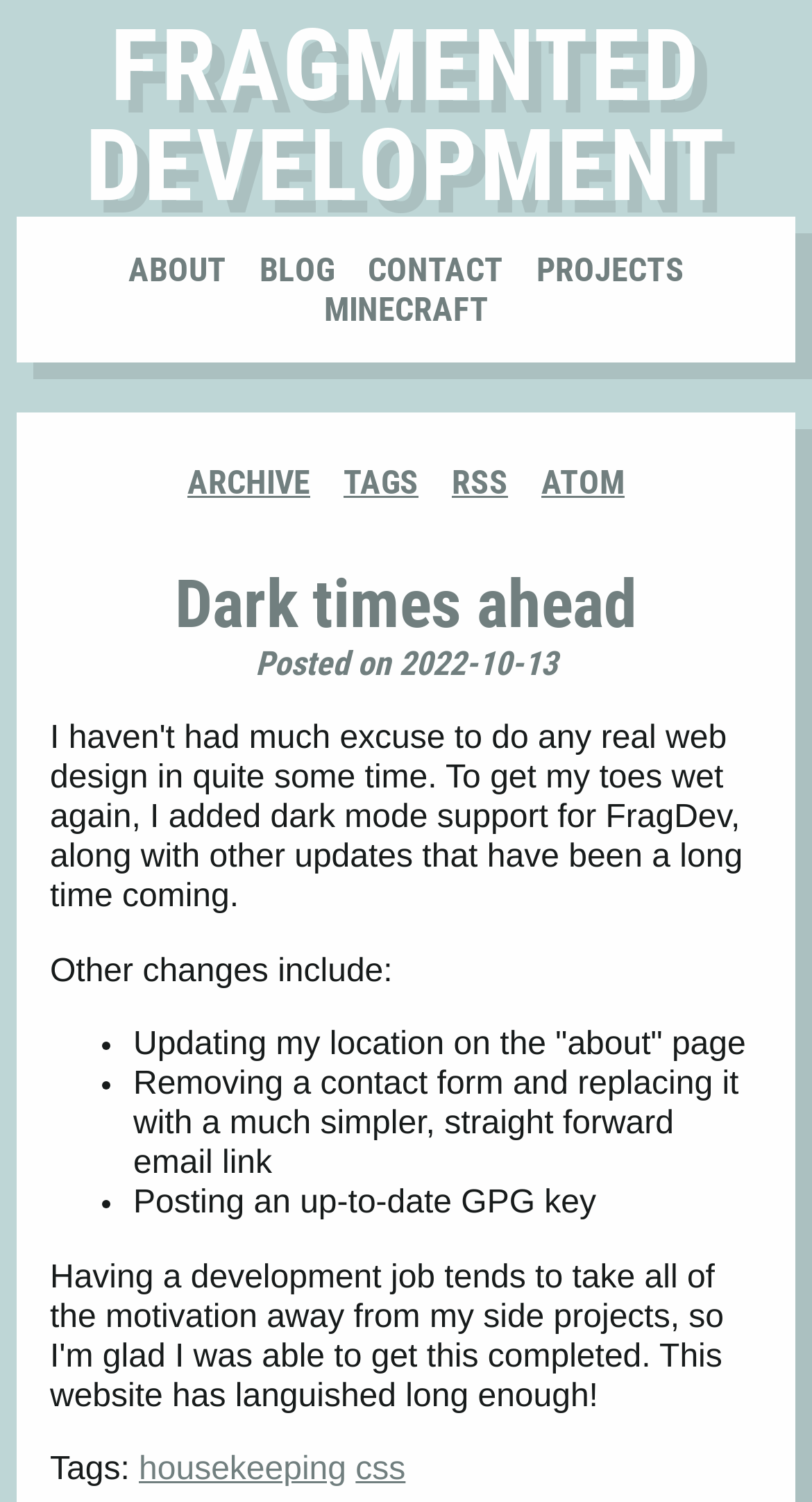Identify the bounding box coordinates of the section that should be clicked to achieve the task described: "go to fragmented development page".

[0.105, 0.004, 0.895, 0.15]